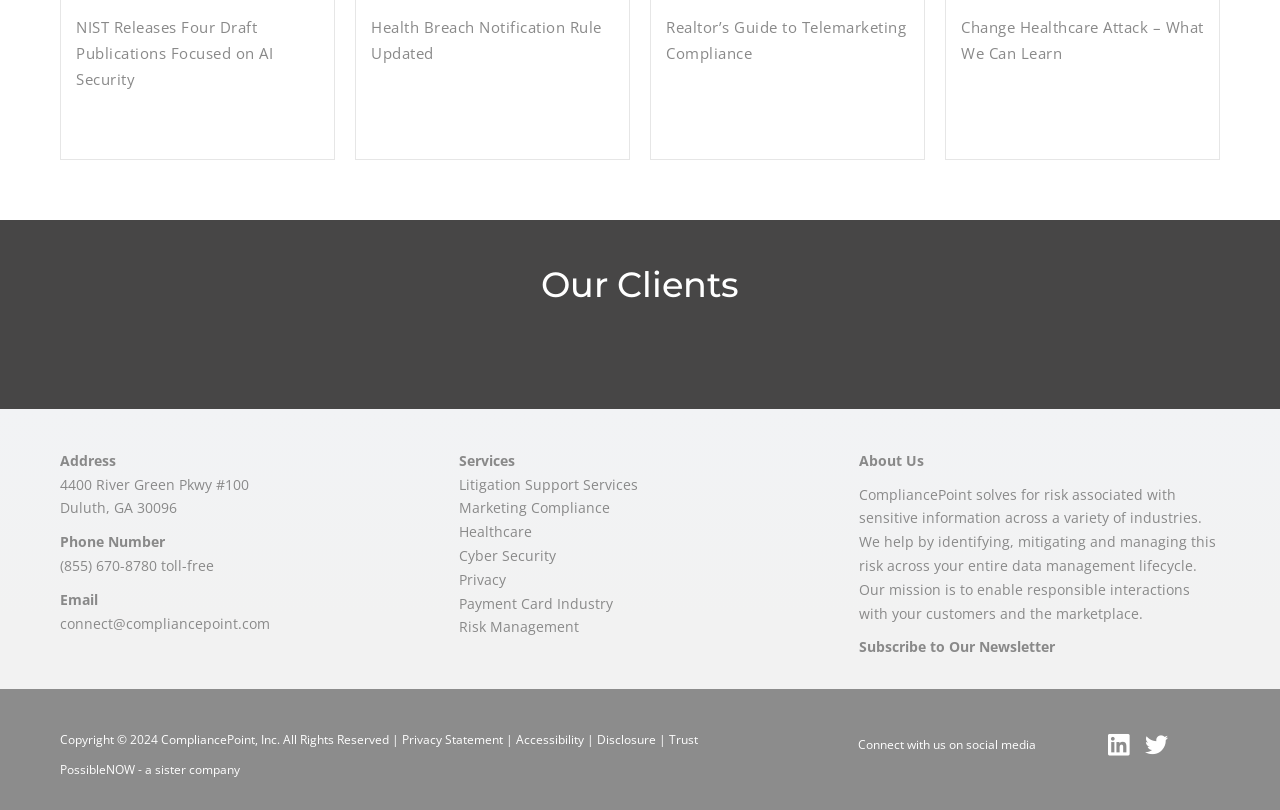Determine the bounding box coordinates of the region to click in order to accomplish the following instruction: "Learn more about 'Cyber Security'". Provide the coordinates as four float numbers between 0 and 1, specifically [left, top, right, bottom].

[0.359, 0.674, 0.435, 0.698]